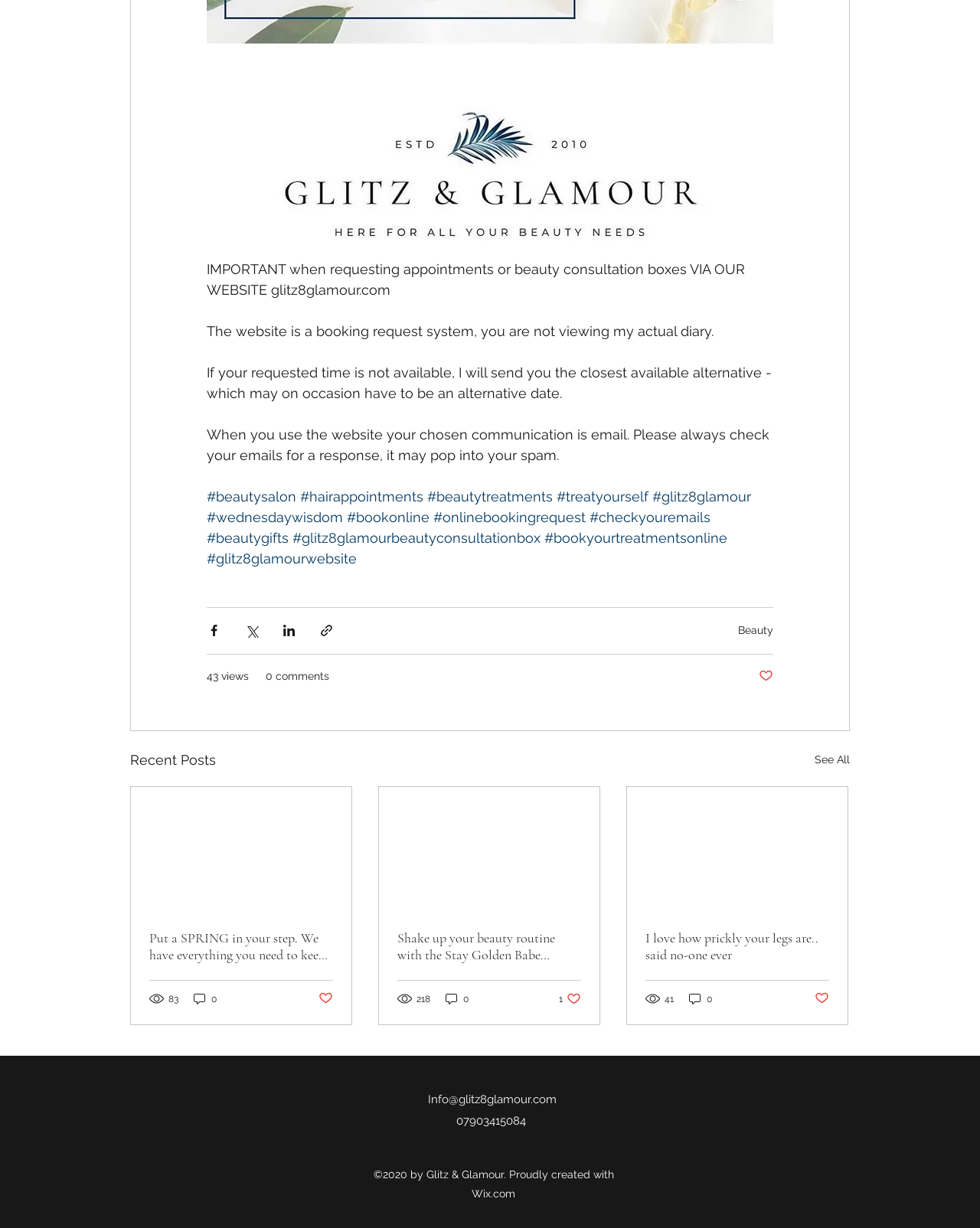What is the alternative date policy?
Based on the screenshot, provide a one-word or short-phrase response.

Closest available alternative